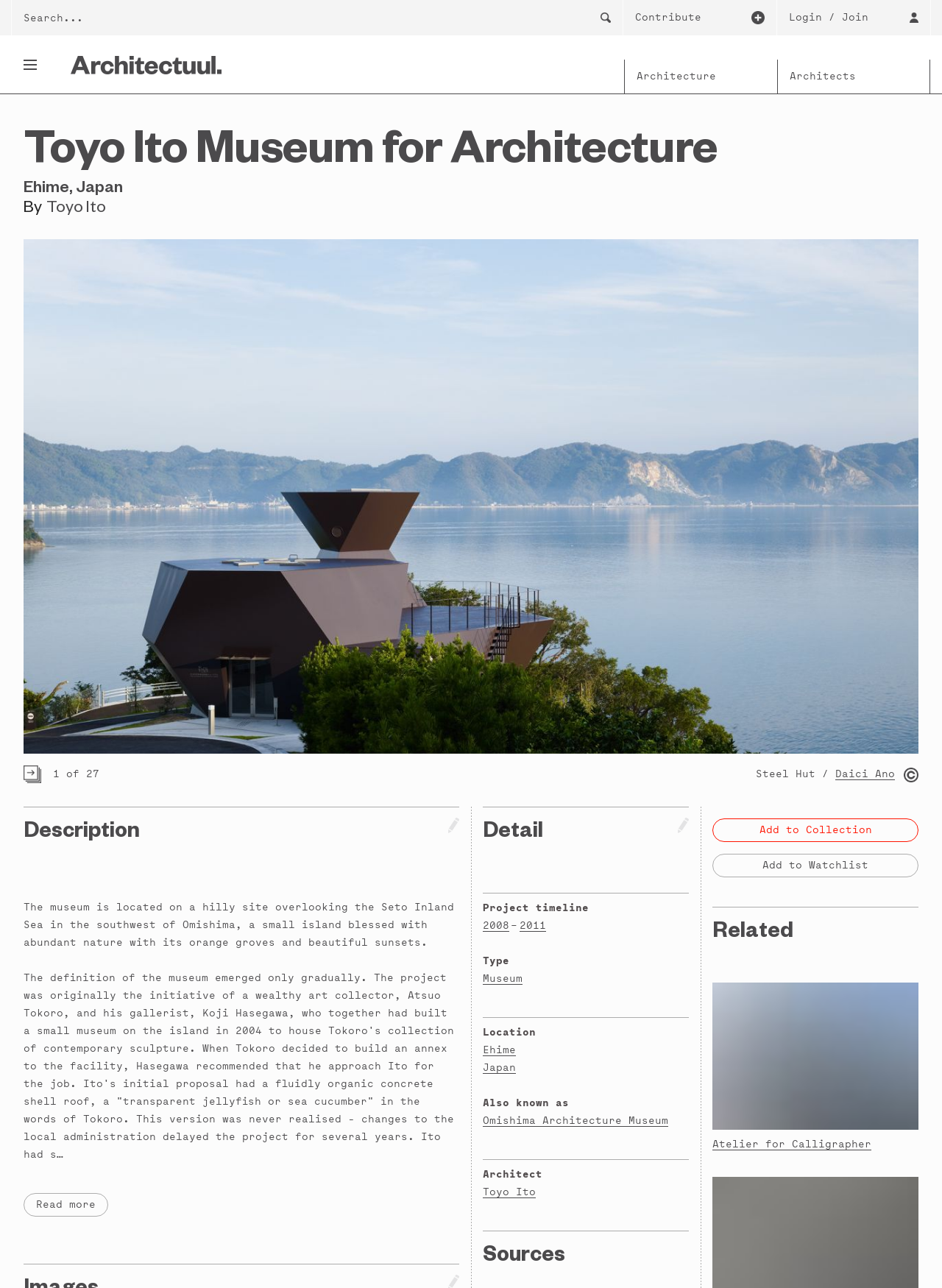Find the bounding box coordinates for the area that should be clicked to accomplish the instruction: "Add to Collection".

[0.756, 0.636, 0.975, 0.654]